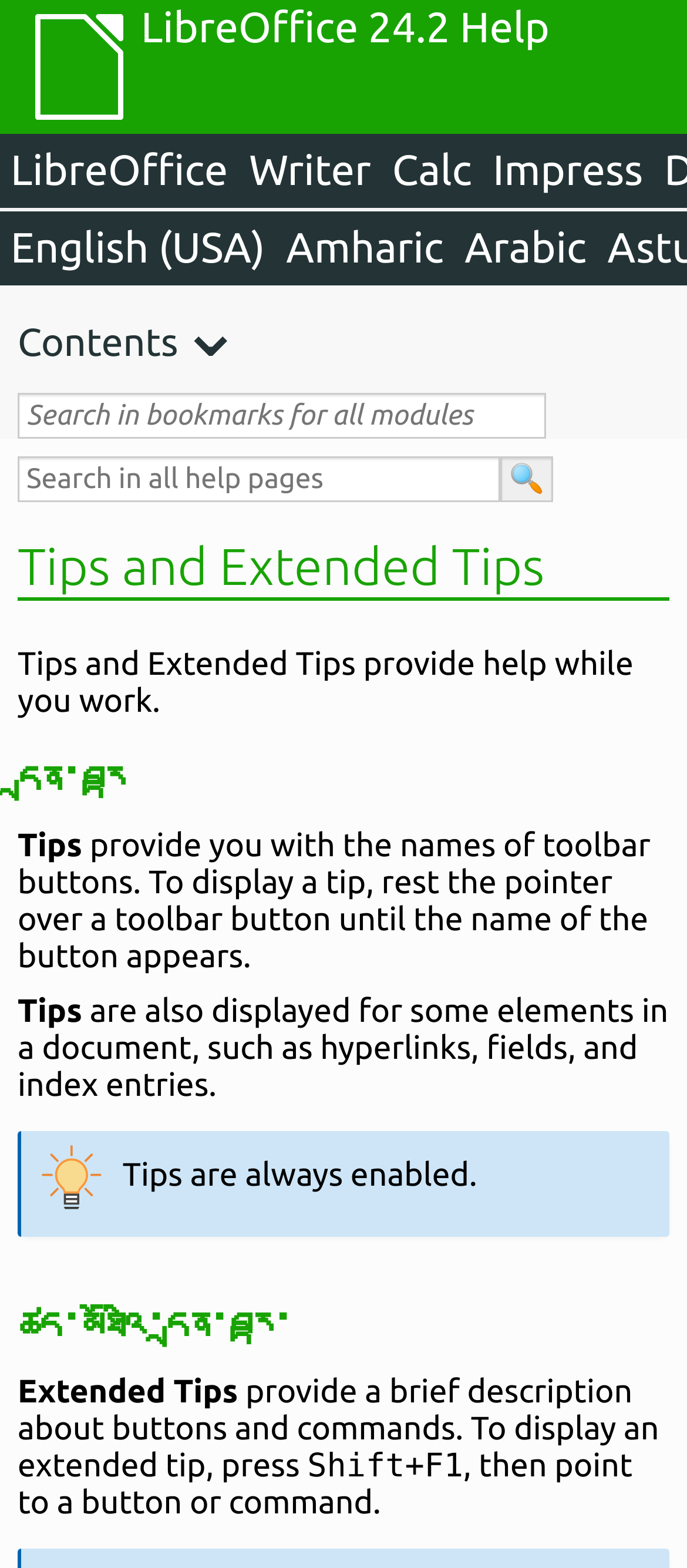Generate an in-depth caption that captures all aspects of the webpage.

The webpage is about "Tips and Extended Tips" in LibreOffice. At the top, there are several links to different modules, including LibreOffice, Writer, Calc, and Impress, as well as language options such as English (USA), Amharic, and Arabic. Below these links, there is a search box to search in bookmarks for all modules and another search box to search in all help pages, accompanied by a search button.

The main content of the page is divided into two sections. The first section explains what Tips are, which provide help while you work by displaying the names of toolbar buttons when the pointer is rested over them. There is also an image of a tip. Additionally, it is mentioned that Tips are always enabled.

The second section explains what Extended Tips are, which provide a brief description about buttons and commands. To display an Extended Tip, users need to press Shift+F1 and then point to a button or command. The page provides a clear and concise explanation of the difference between Tips and Extended Tips, with headings and short paragraphs of text.